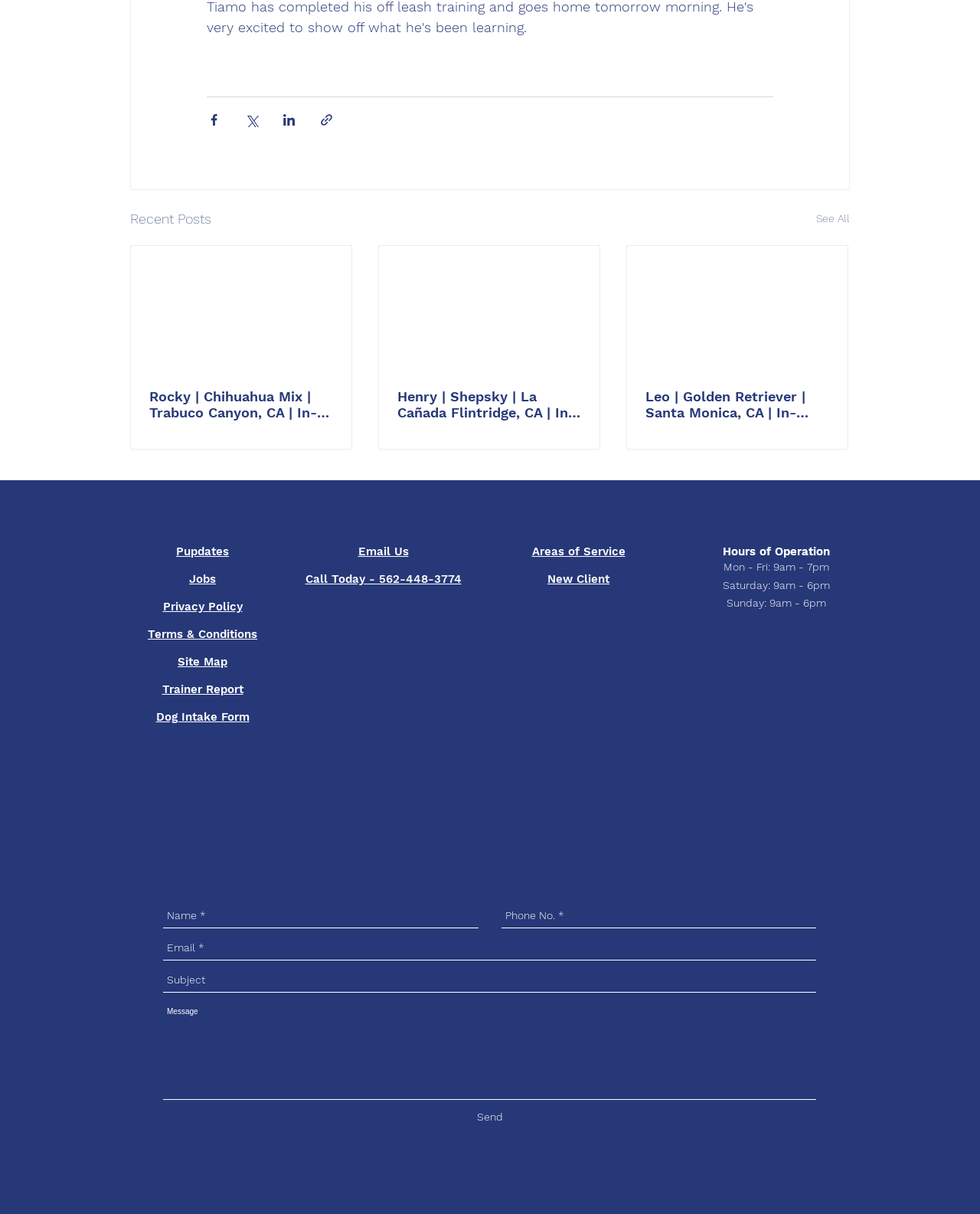What type of information is listed under 'Locations'?
Look at the image and respond with a single word or a short phrase.

Areas of service